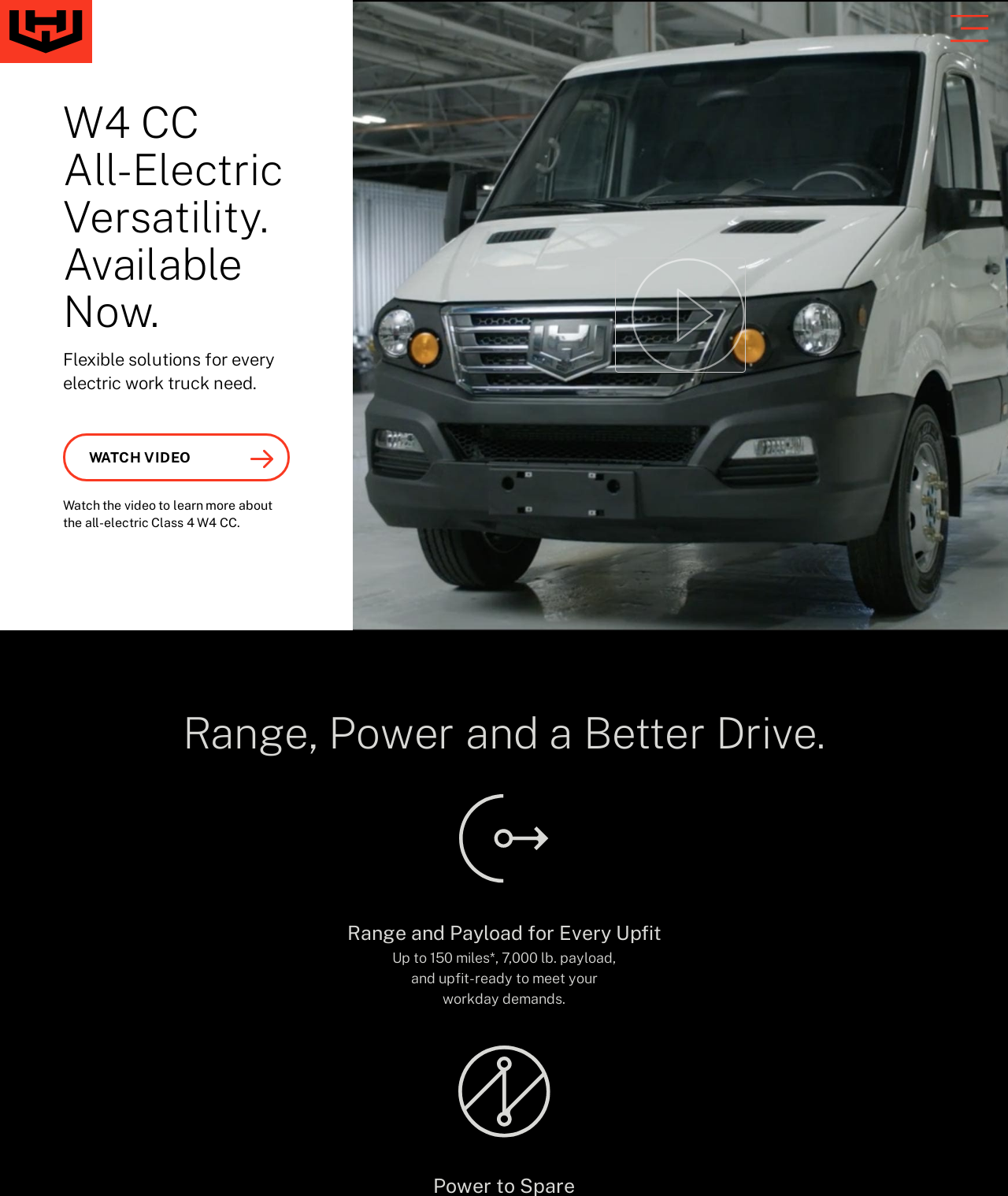What is the maximum payload of the truck?
Offer a detailed and exhaustive answer to the question.

I found the answer by reading the text 'Up to 150 miles*, 7,000 lb. payload, and upfit-ready to meet your workday demands.' which mentions the maximum payload of the truck.